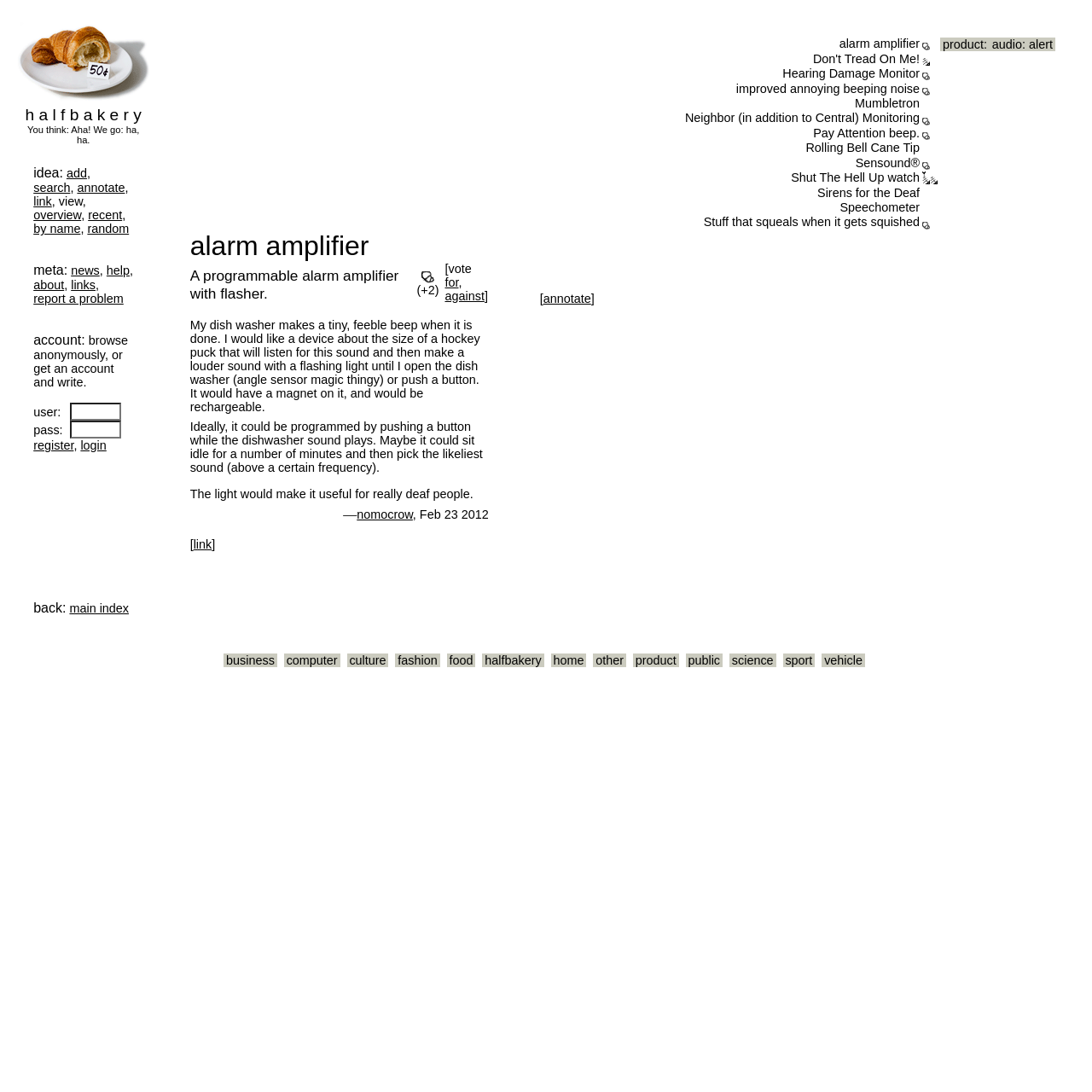What is the name of the website?
From the screenshot, provide a brief answer in one word or phrase.

Halfbakery